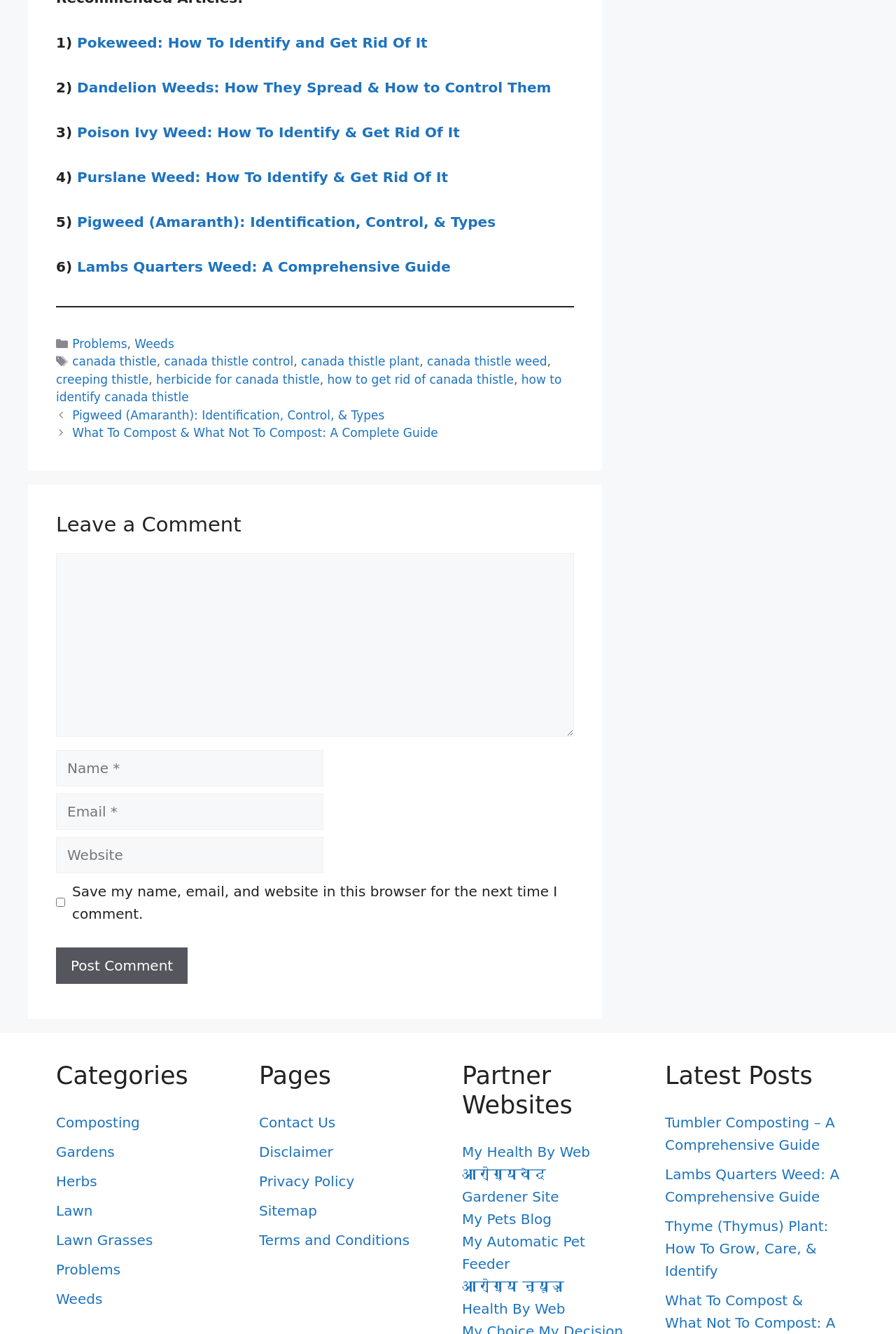Examine the image carefully and respond to the question with a detailed answer: 
How many categories are listed in the footer section?

In the footer section, there are two categories listed: 'Categories' and 'Tags'. Therefore, the answer is 2.